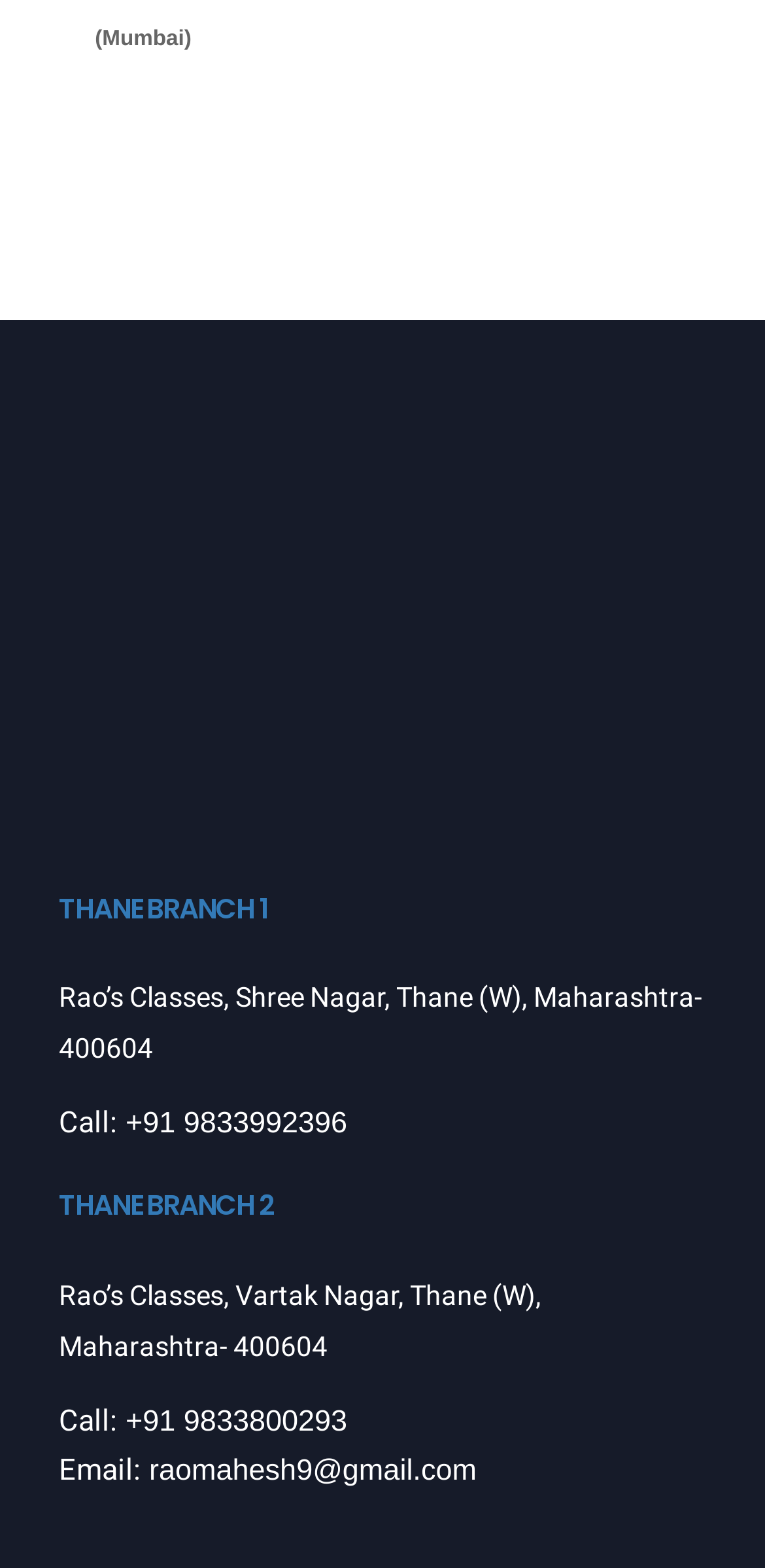How many Thane branches are listed?
Using the image, elaborate on the answer with as much detail as possible.

By examining the webpage, I found two headings 'THANE BRANCH 1' and 'THANE BRANCH 2', which suggests that there are two Thane branches listed.